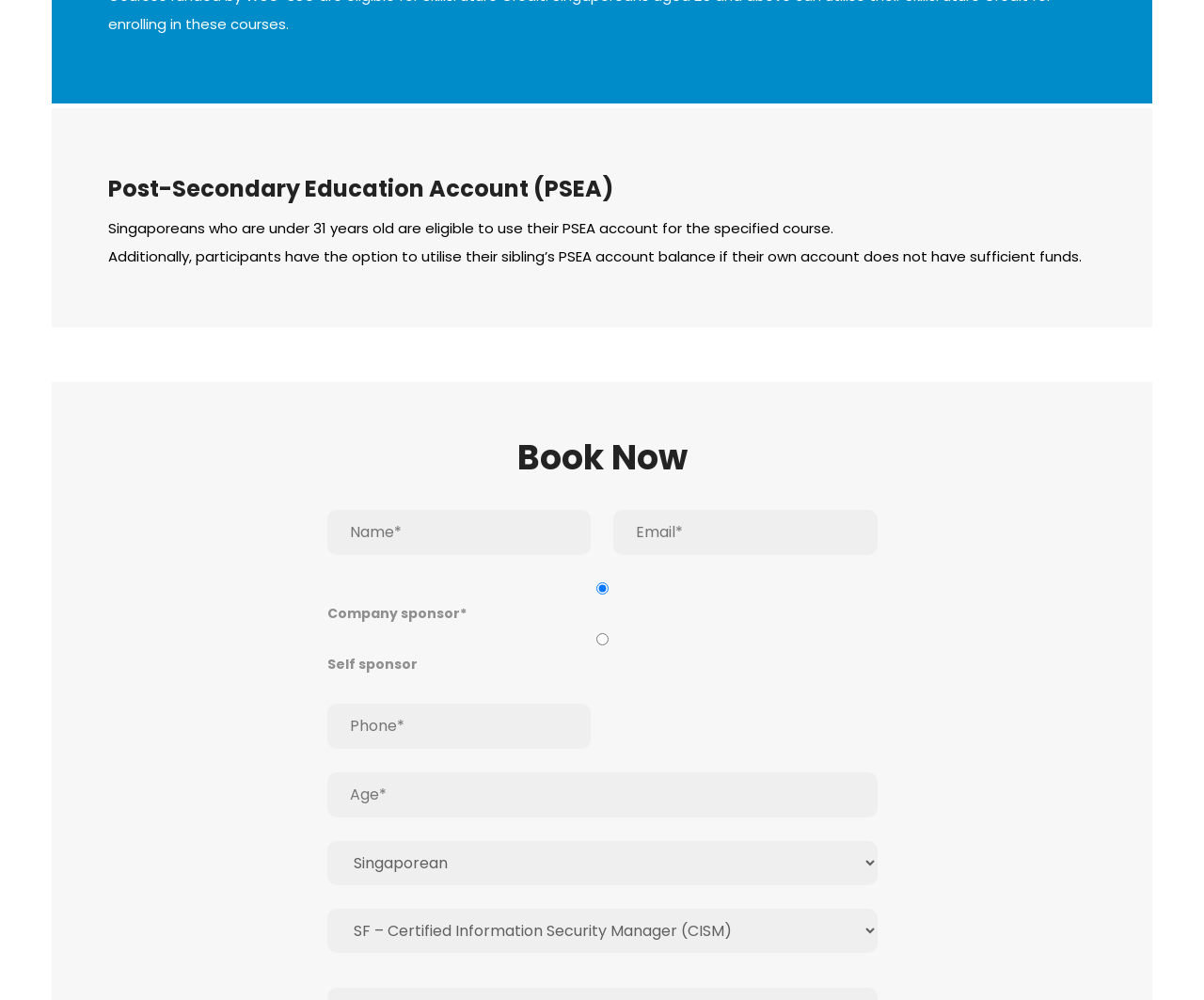What is the purpose of the 'Book Now' section?
Give a detailed response to the question by analyzing the screenshot.

The 'Book Now' section contains several input fields, including textboxes and a combobox, which suggests that it is a form for users to fill in and submit. The presence of these input fields and the 'Book Now' heading implies that the purpose of this section is to book a course.